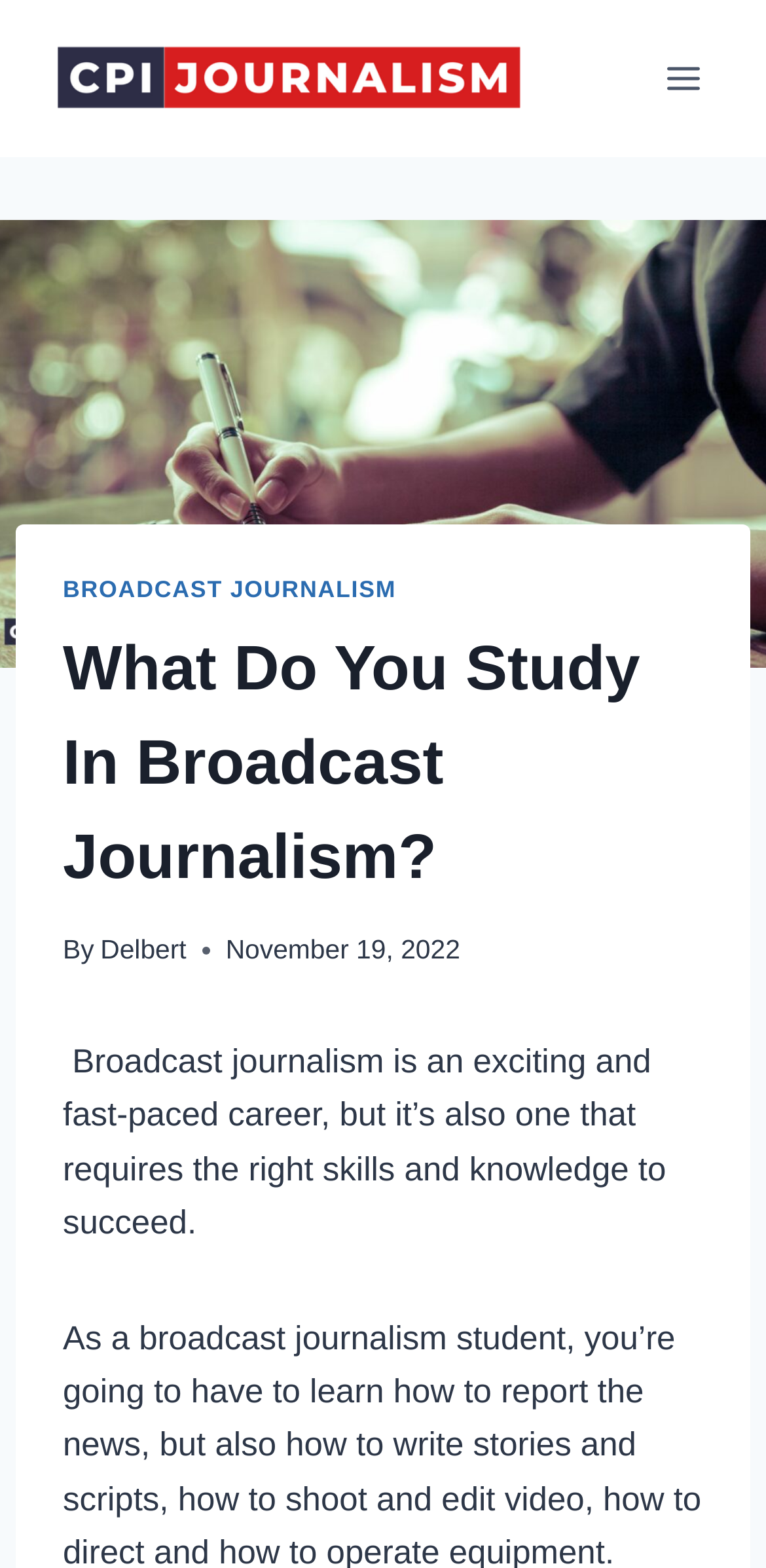Offer an extensive depiction of the webpage and its key elements.

The webpage appears to be an article about broadcast journalism, specifically discussing what one studies in this field. At the top left of the page, there is a link to "CPI Journalism – All About Journalism" accompanied by an image with the same name. To the right of this, there is a button to open a menu.

Below this top section, there is a large image that spans the entire width of the page, with a header section overlayed on top of it. The header section contains a link to "BROADCAST JOURNALISM" and a heading that reads "What Do You Study In Broadcast Journalism?". Additionally, there is a byline that credits the author, "Delbert", and a timestamp indicating that the article was published on November 19, 2022.

Below the header section, there is a paragraph of text that summarizes the article, stating that broadcast journalism is an exciting and fast-paced career that requires the right skills and knowledge to succeed.